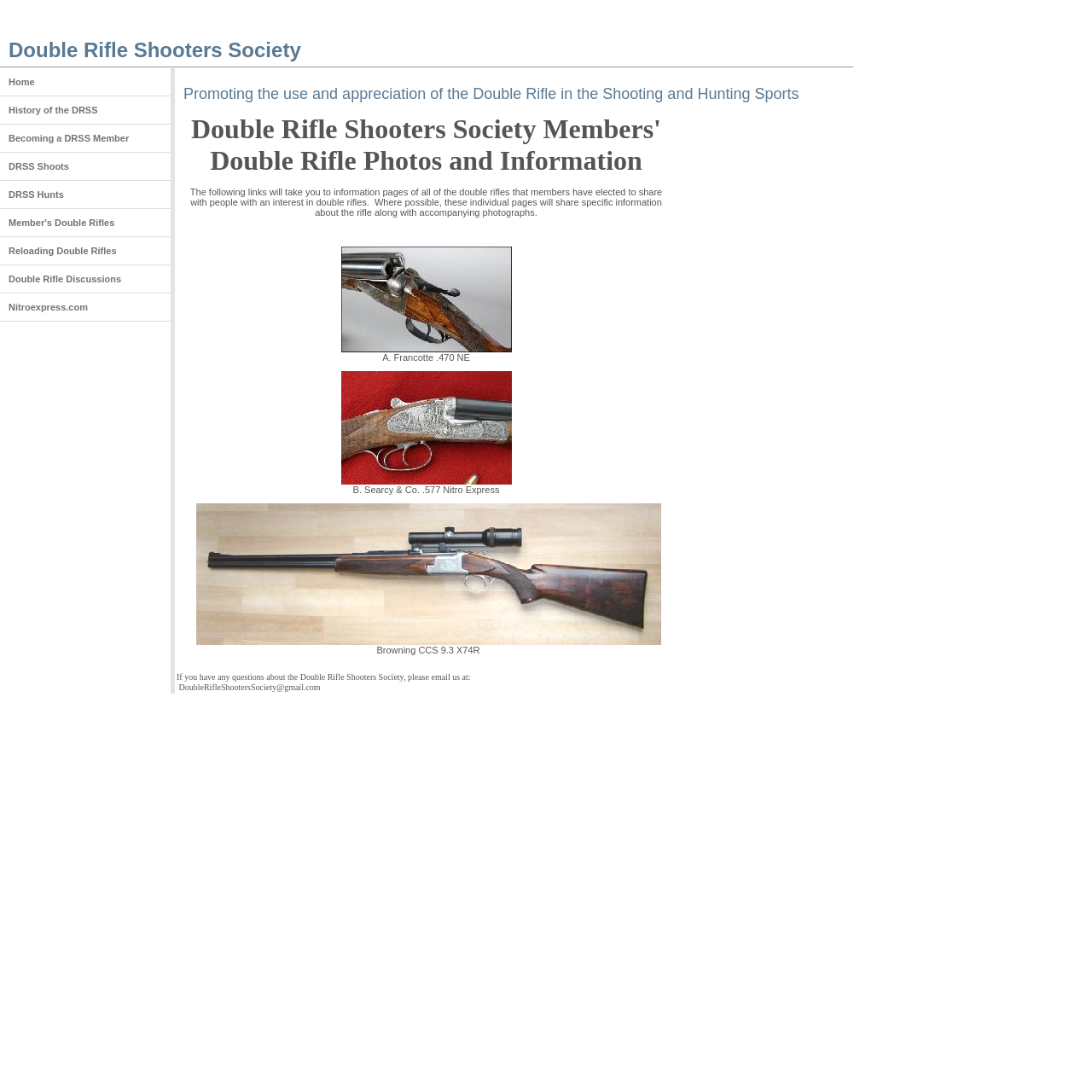Locate the bounding box coordinates of the clickable part needed for the task: "Explore 'Double Rifle Discussions'".

[0.0, 0.243, 0.156, 0.269]